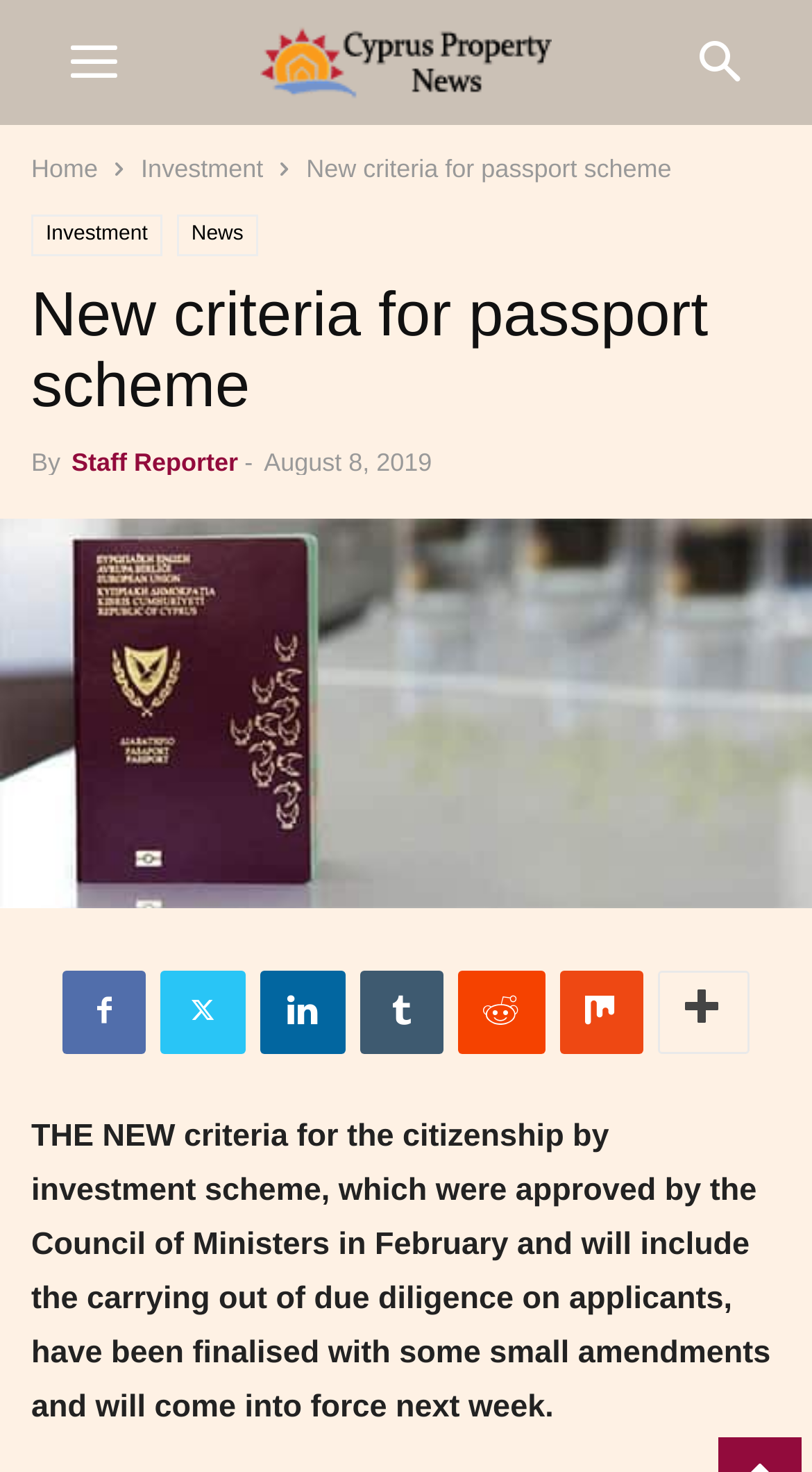Identify the bounding box coordinates necessary to click and complete the given instruction: "Click on Staff Reporter".

[0.088, 0.304, 0.293, 0.324]